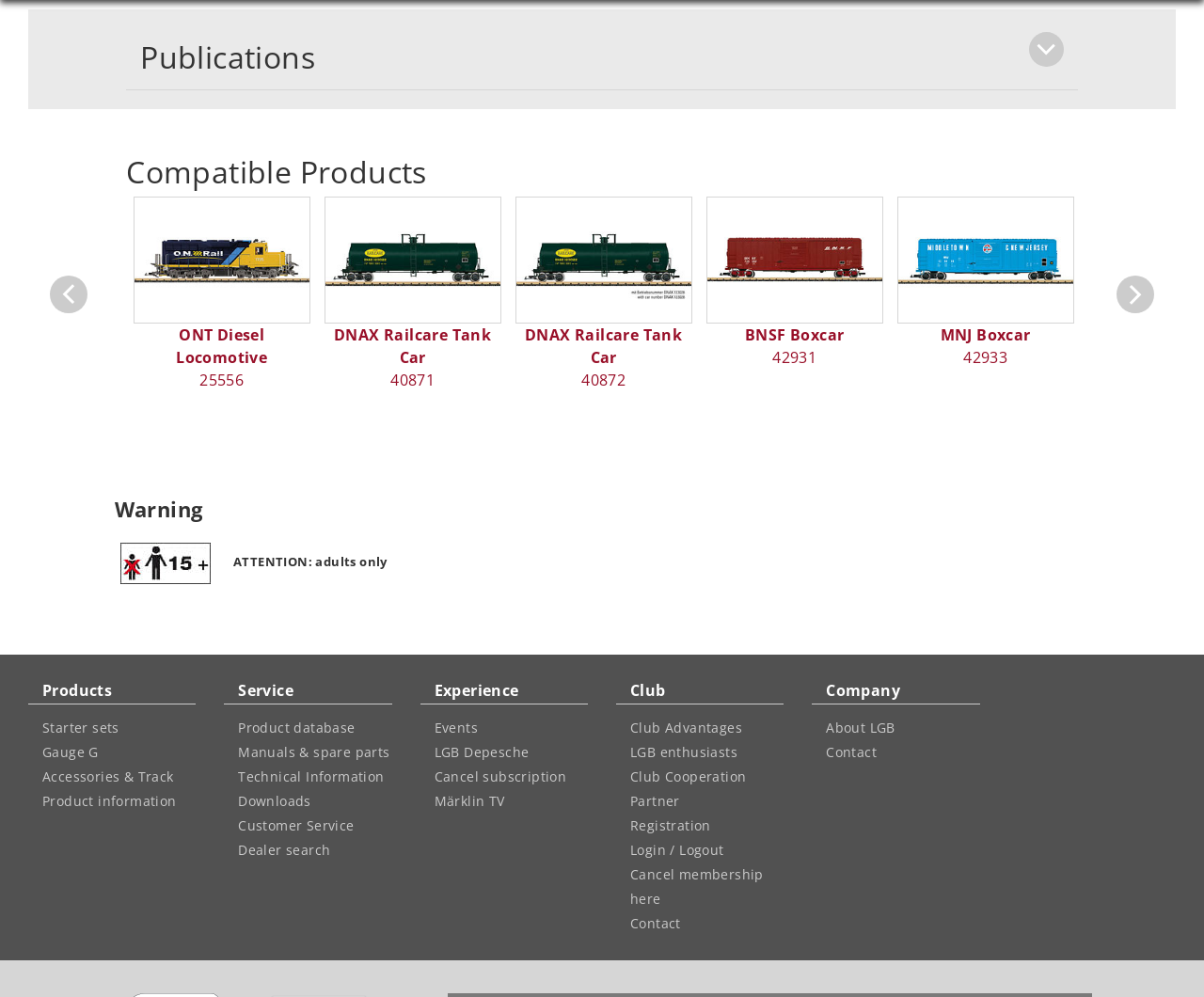Could you locate the bounding box coordinates for the section that should be clicked to accomplish this task: "Click on the 'Next' button".

[0.927, 0.276, 0.958, 0.314]